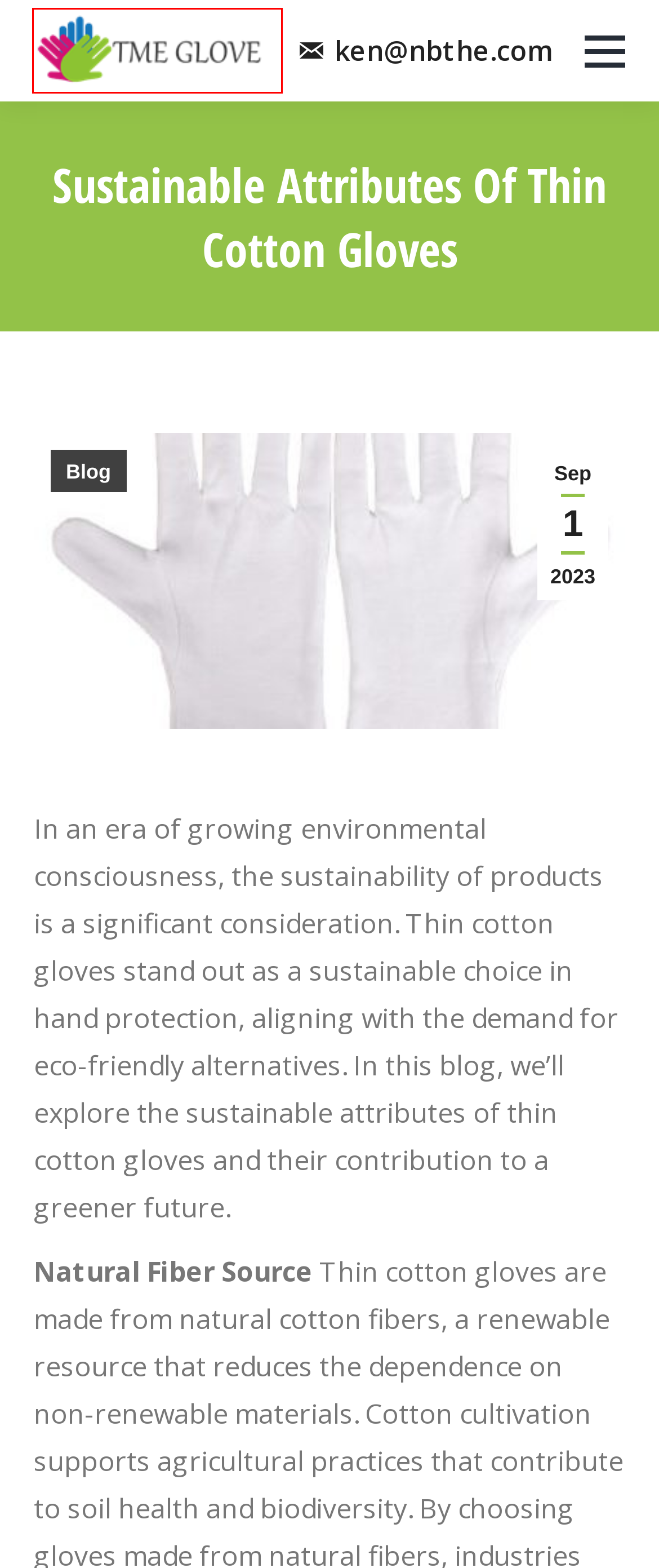You have a screenshot of a webpage with a red bounding box around an element. Choose the best matching webpage description that would appear after clicking the highlighted element. Here are the candidates:
A. Long Cotton Gloves Supplier, Wholesale Long Cotton Glove Cheap Price, Custom Logo
B. wyf695916308
C. Cotton Glove Manufacturers, Wholesale Cotton Hand Gloves Suppliers, Custom Cotton Glove Factory
D. Other Gloves Wholesale, Leather Gloves, Nitrile Glove Company Wholesale Cheap Price
E. Blog, Wholesale Custom Cotton Glove Company Blog News
F. Video, Cotton Gloves Video, Hand Nitrile Work Gloves Video, Leather Glove Video
G. 2023-09-01 | Cotton Gloves Suppliers
H. About Us, Cotton Glove Company Introduce, Custom Wholesale Cotton Work Gloves

C